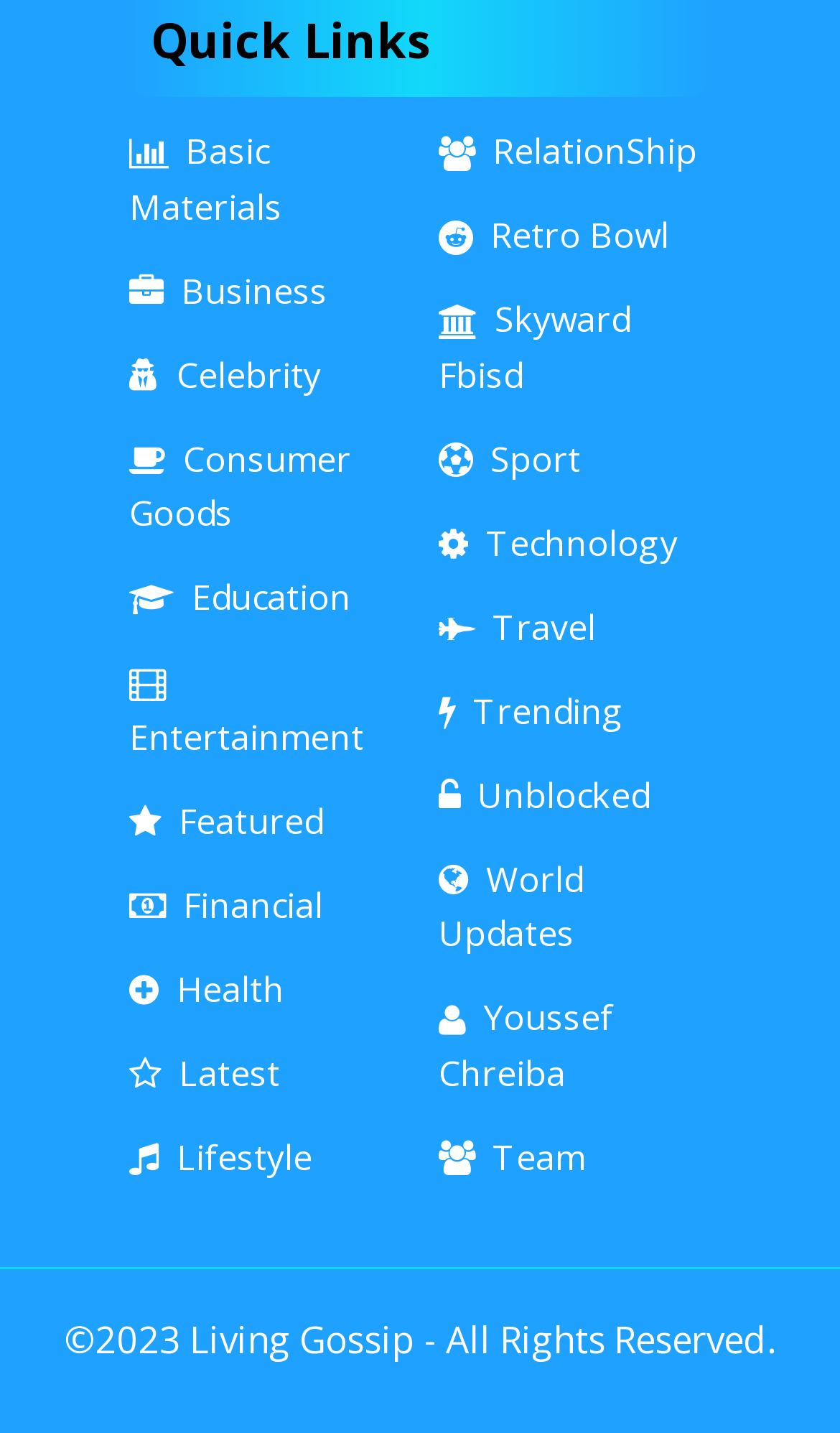What is the last category on the right side?
Look at the image and answer the question using a single word or phrase.

Team